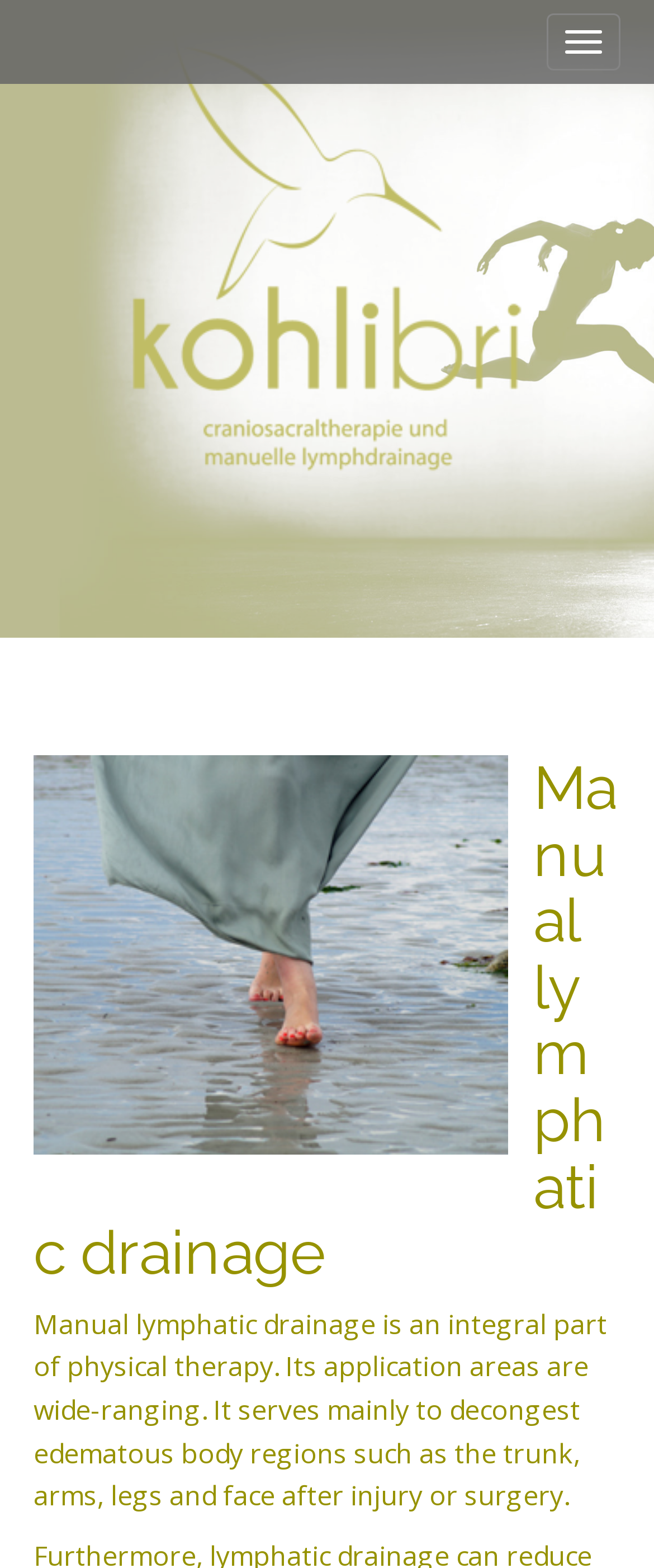Give an extensive and precise description of the webpage.

The webpage is about manual lymphatic drainage, a physical therapy technique. At the top right corner, there is a button. Below it, there is a layout table that spans the entire width of the page. Within this table, there is a link that takes up most of the table's space, with an image embedded within it. The link and image have the same text, which is the title of the webpage.

Below the link and image, there is a heading that reads "Spaziergang Manual lymphatic drainage" with an image of a person walking next to it. The heading is positioned near the top left corner of the page. 

Underneath the heading, there is a block of text that describes manual lymphatic drainage, explaining that it is an integral part of physical therapy and its various application areas, including decongesting edematous body regions after injury or surgery. This text is positioned near the bottom left corner of the page.